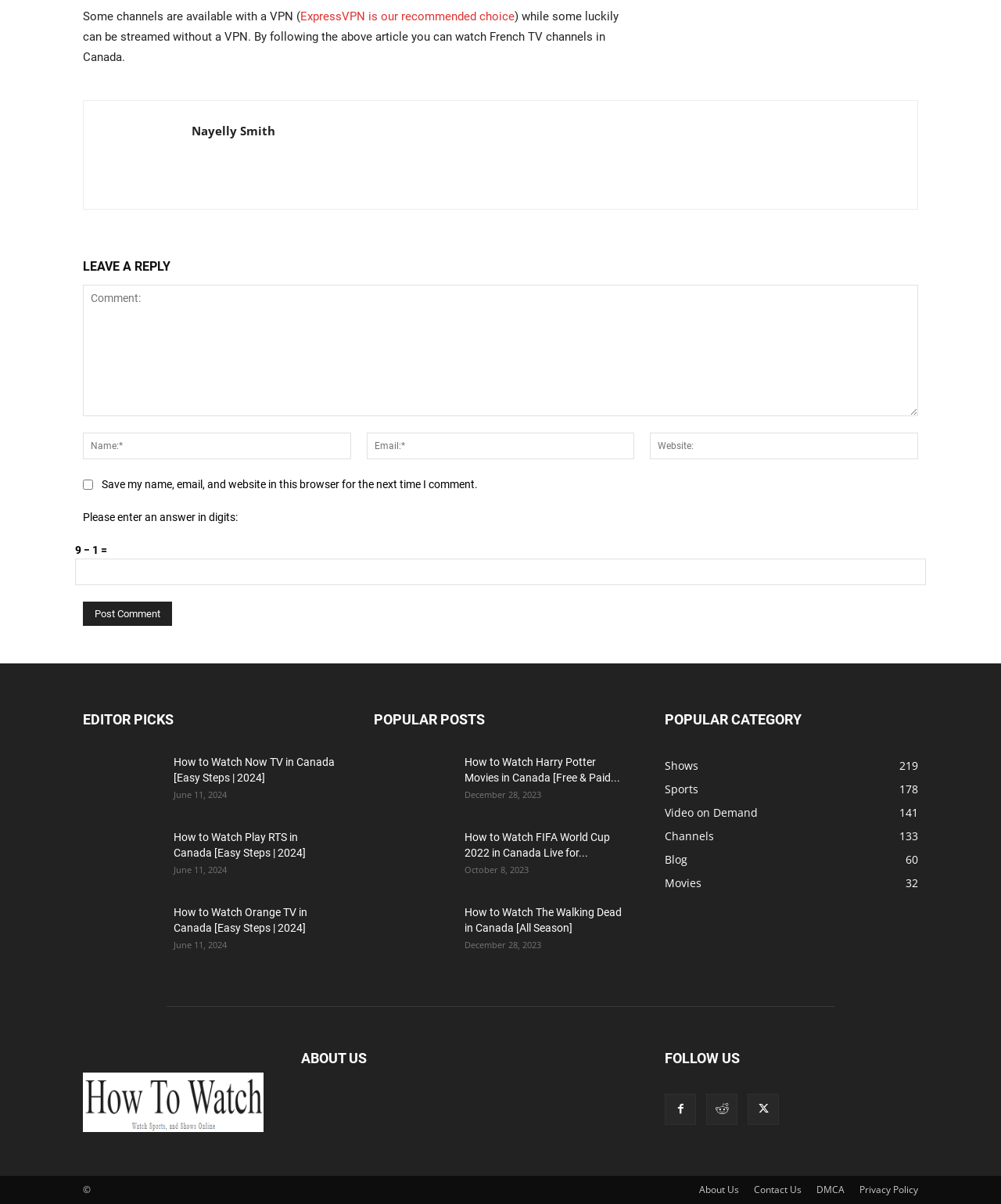Could you specify the bounding box coordinates for the clickable section to complete the following instruction: "Leave a reply"?

[0.083, 0.212, 0.917, 0.232]